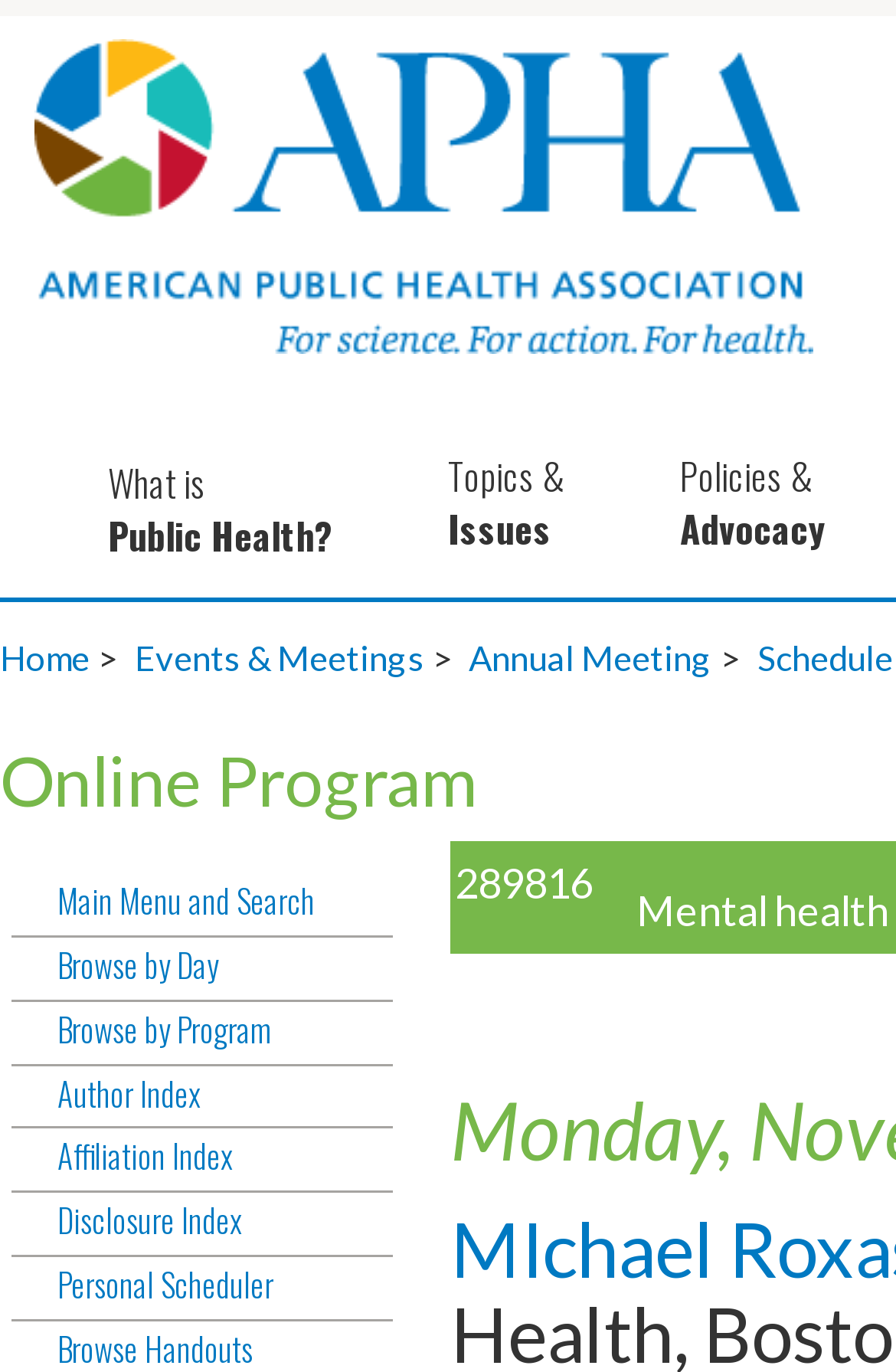Specify the bounding box coordinates of the element's area that should be clicked to execute the given instruction: "browse Annual Meeting". The coordinates should be four float numbers between 0 and 1, i.e., [left, top, right, bottom].

[0.523, 0.464, 0.837, 0.495]